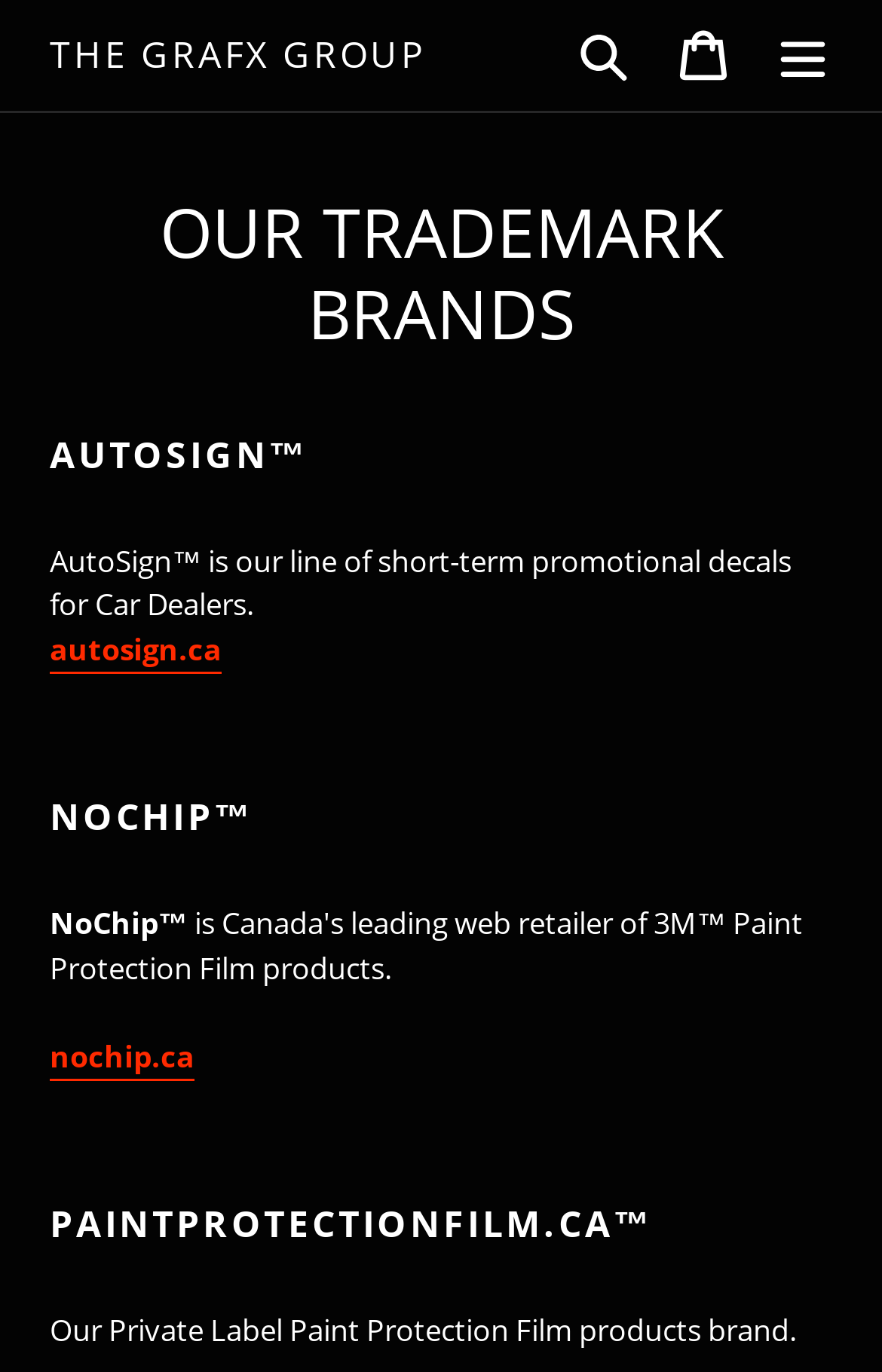Summarize the webpage comprehensively, mentioning all visible components.

The webpage is about the trademark brands of The GraFX Group. At the top left, there is a link to "THE GRAFX GROUP" and a search button, a cart link, and a menu button. Below these elements, there is a heading "OUR TRADEMARK BRANDS" that spans almost the entire width of the page.

Under this heading, there are three sections, each with its own heading. The first section is about "AUTOSIGN™", which is a line of short-term promotional decals for Car Dealers. This section includes a brief description of AutoSign™ and a link to "autosign.ca".

The second section is about "NOCHIP™", which is Canada's leading web retailer of 3M™ Paint Protection Film products. This section includes a brief description of NoChip™ and a link to "nochip.ca".

The third section is about "PAINTPROTECTIONFILM.CA™", which is The GraFX Group's private label Paint Protection Film products brand. This section includes a brief description of the brand.

Overall, the webpage provides an overview of The GraFX Group's trademark brands, with each brand having its own section that includes a brief description and a link to its respective website.